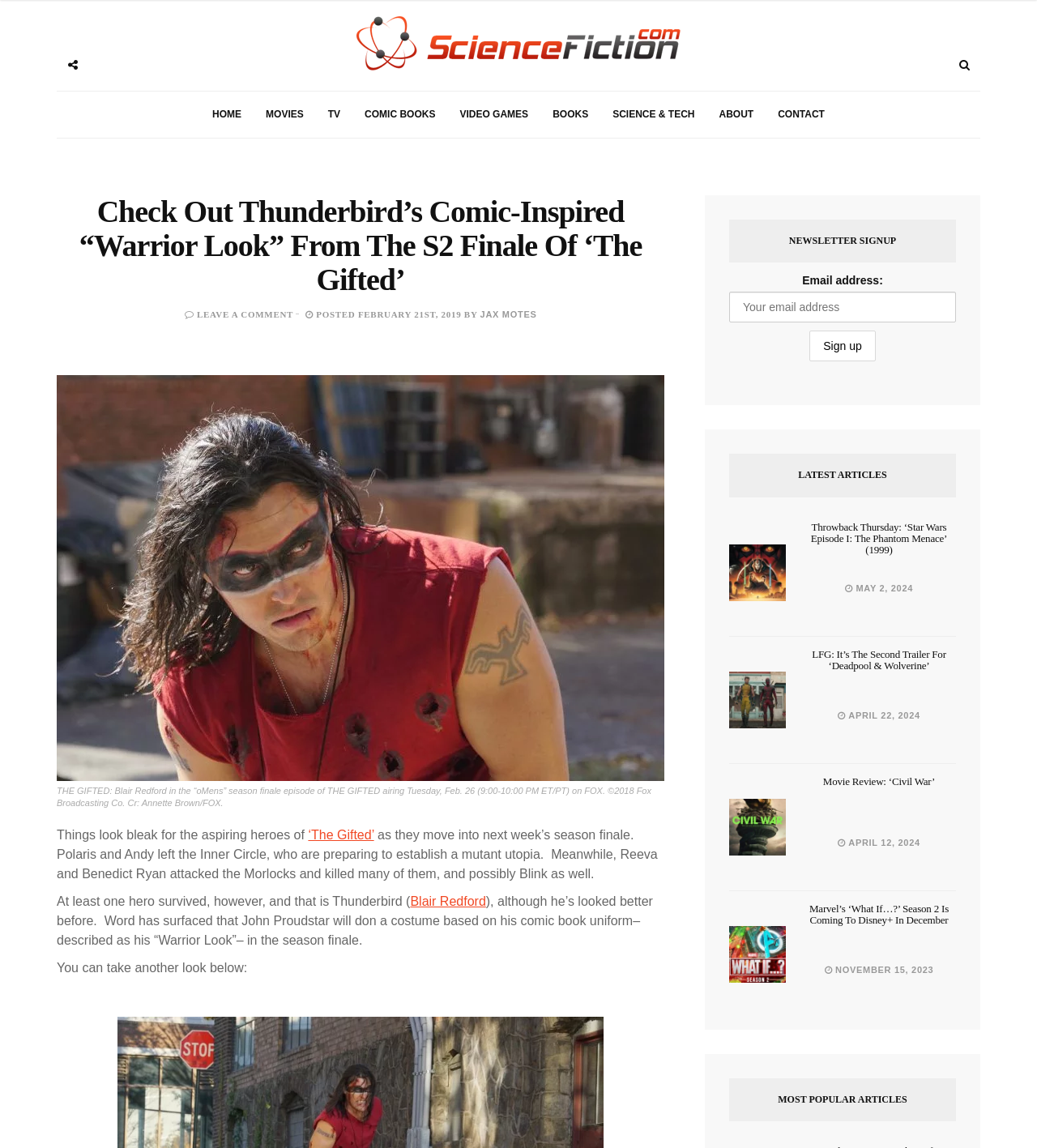Please identify the bounding box coordinates of the element I should click to complete this instruction: 'Read the latest article'. The coordinates should be given as four float numbers between 0 and 1, like this: [left, top, right, bottom].

[0.773, 0.454, 0.922, 0.496]